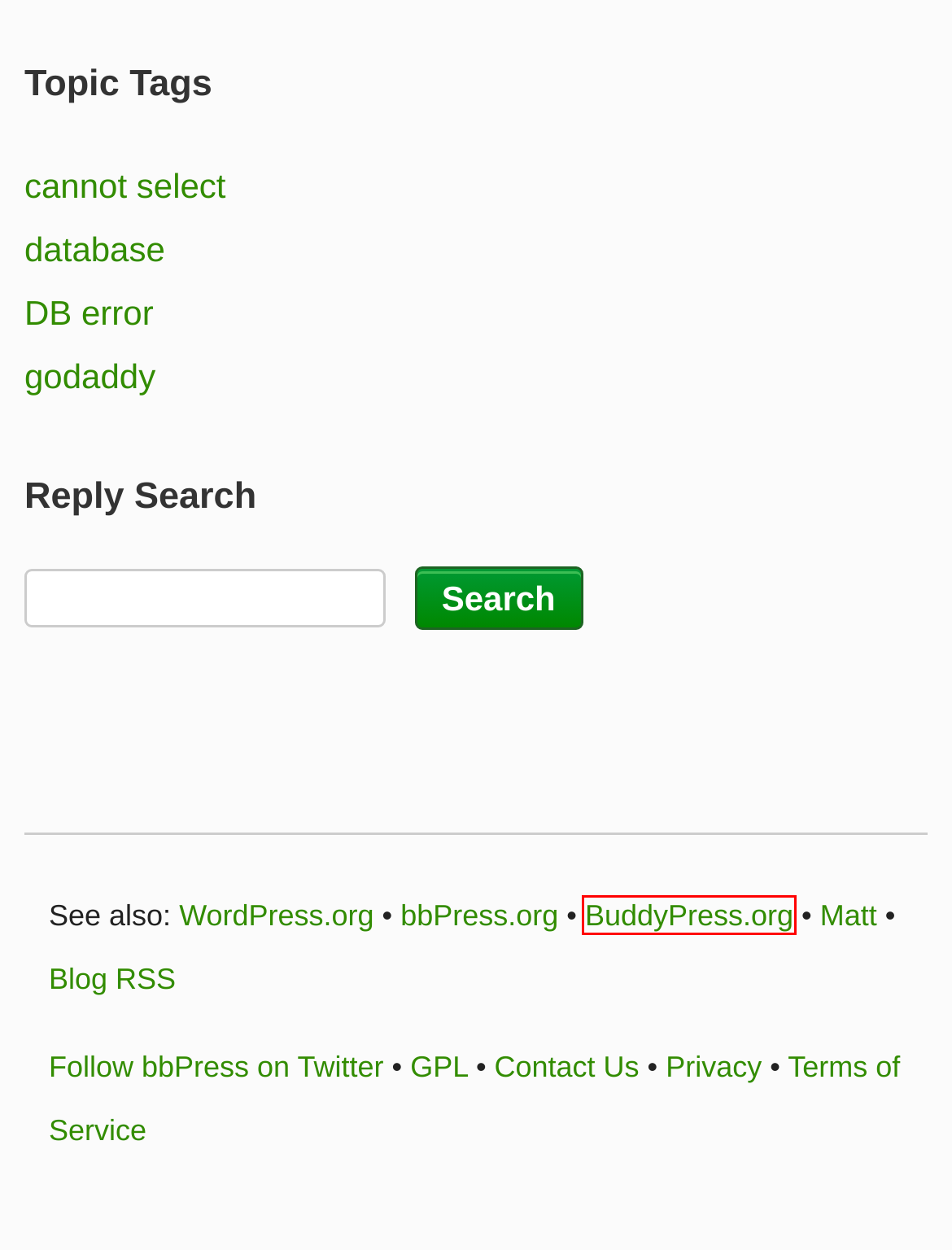A screenshot of a webpage is given, featuring a red bounding box around a UI element. Please choose the webpage description that best aligns with the new webpage after clicking the element in the bounding box. These are the descriptions:
A. Topic Tag: cannot select · bbPress.org
B. Contact · bbPress.org
C. Privacy – WordPress.org
D. Topic Tag: database · bbPress.org
E. Topic Tag: godaddy · bbPress.org
F. Philosophy · bbPress.org
G. BuddyPress.org
H. Topic Tag: DB error · bbPress.org

G